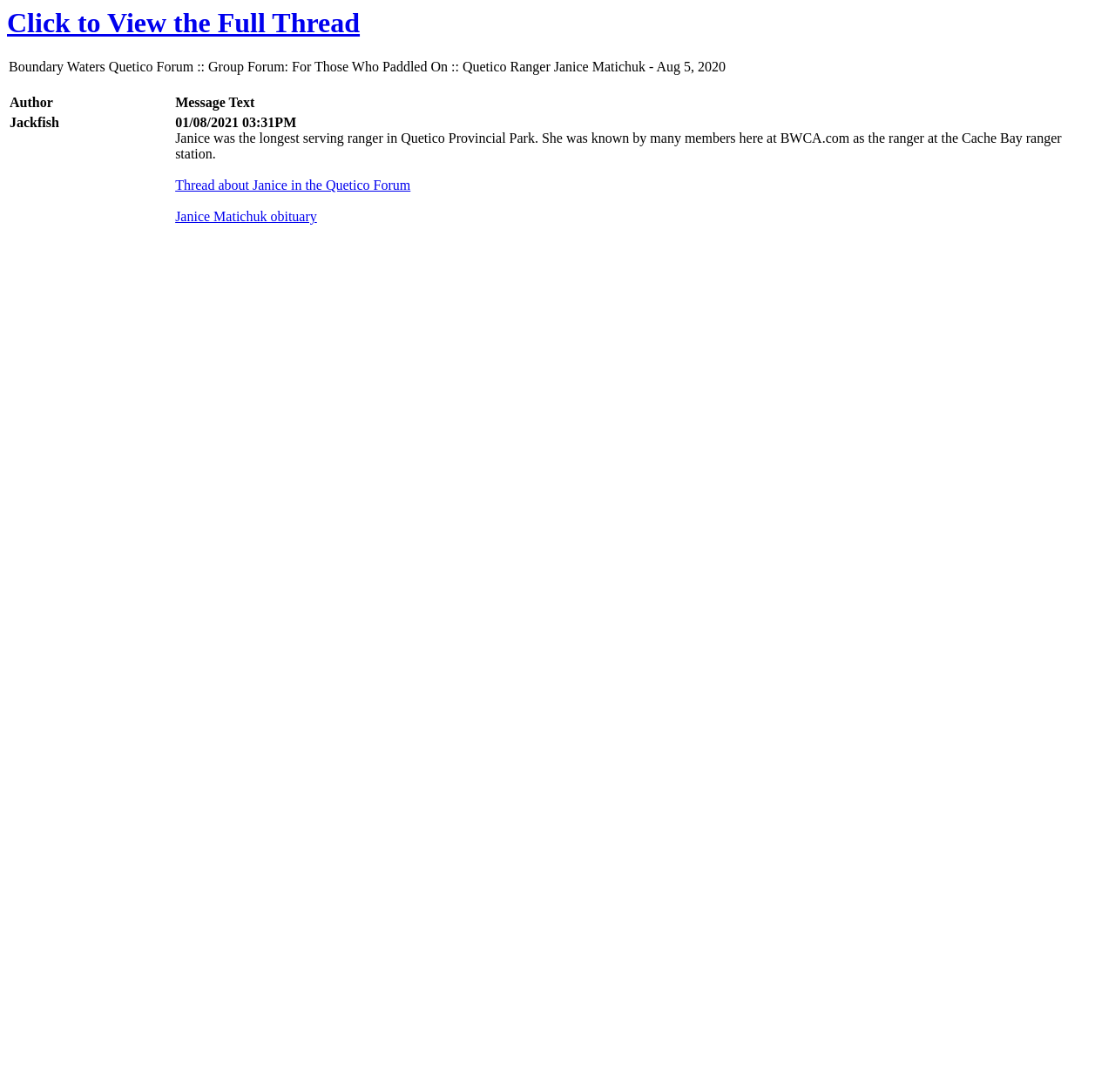Refer to the image and provide a thorough answer to this question:
What is the date of the message posted by Jackfish?

By examining the LayoutTableCell with the text '01/08/2021 03:31PM', I can determine that the date of the message posted by Jackfish is 01/08/2021 03:31PM.